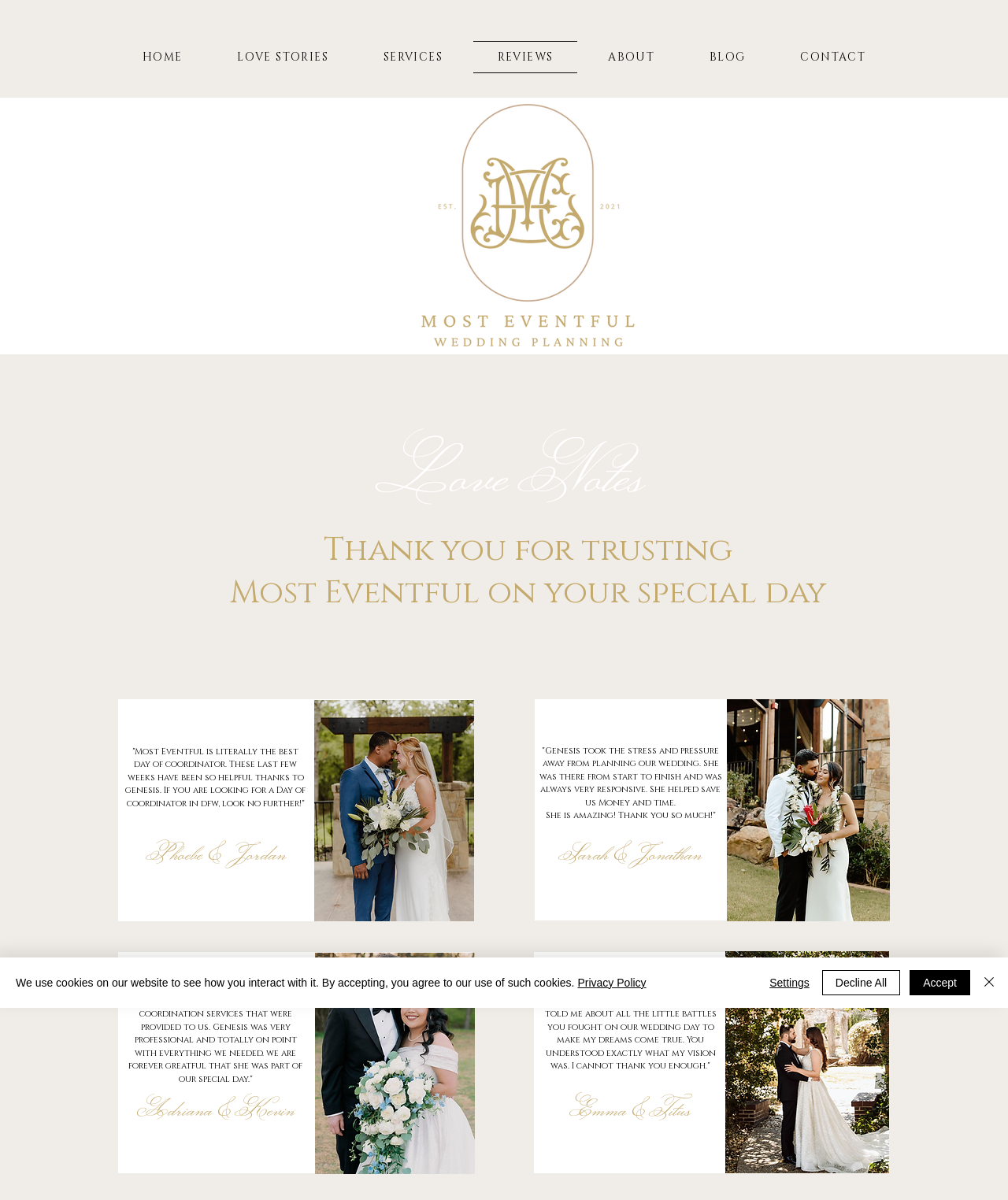Locate the primary headline on the webpage and provide its text.

"Most Eventful is literally the best day of coordinator. These last few weeks have been so helpful thanks to genesis. If you are looking for a Day of coordinator in dfw, look no further!"